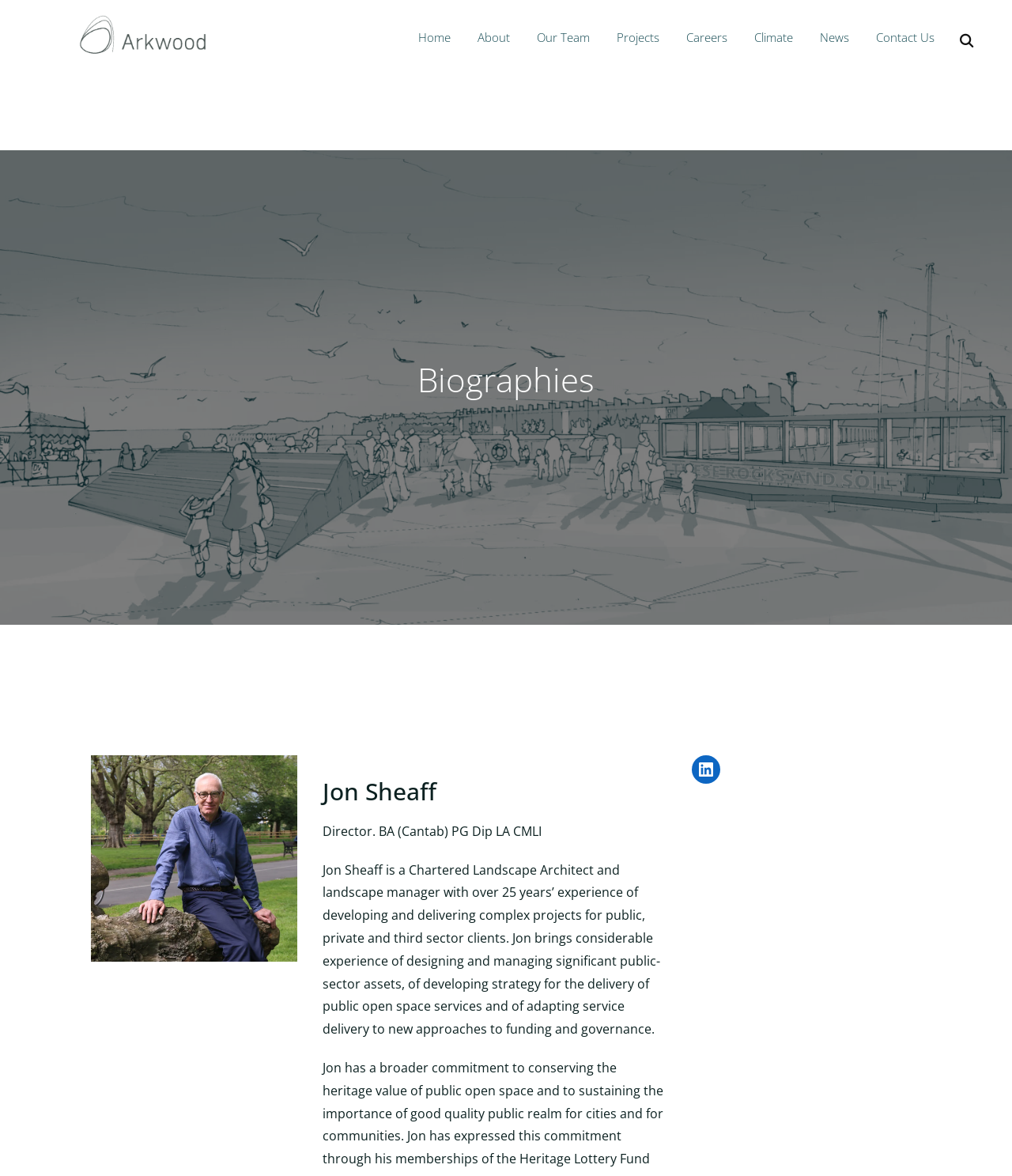Using the webpage screenshot and the element description Our Team, determine the bounding box coordinates. Specify the coordinates in the format (top-left x, top-left y, bottom-right x, bottom-right y) with values ranging from 0 to 1.

[0.53, 0.02, 0.583, 0.044]